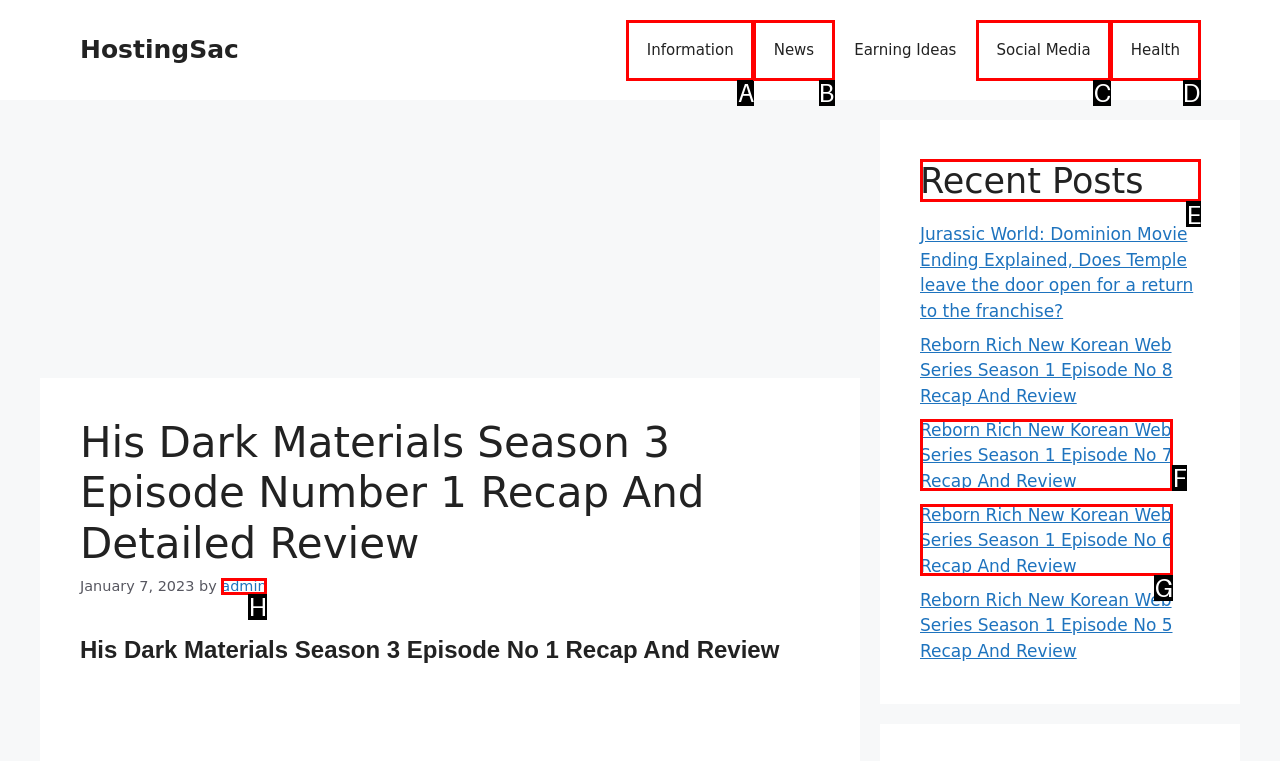Determine which option you need to click to execute the following task: Check the 'Recent Posts'. Provide your answer as a single letter.

E